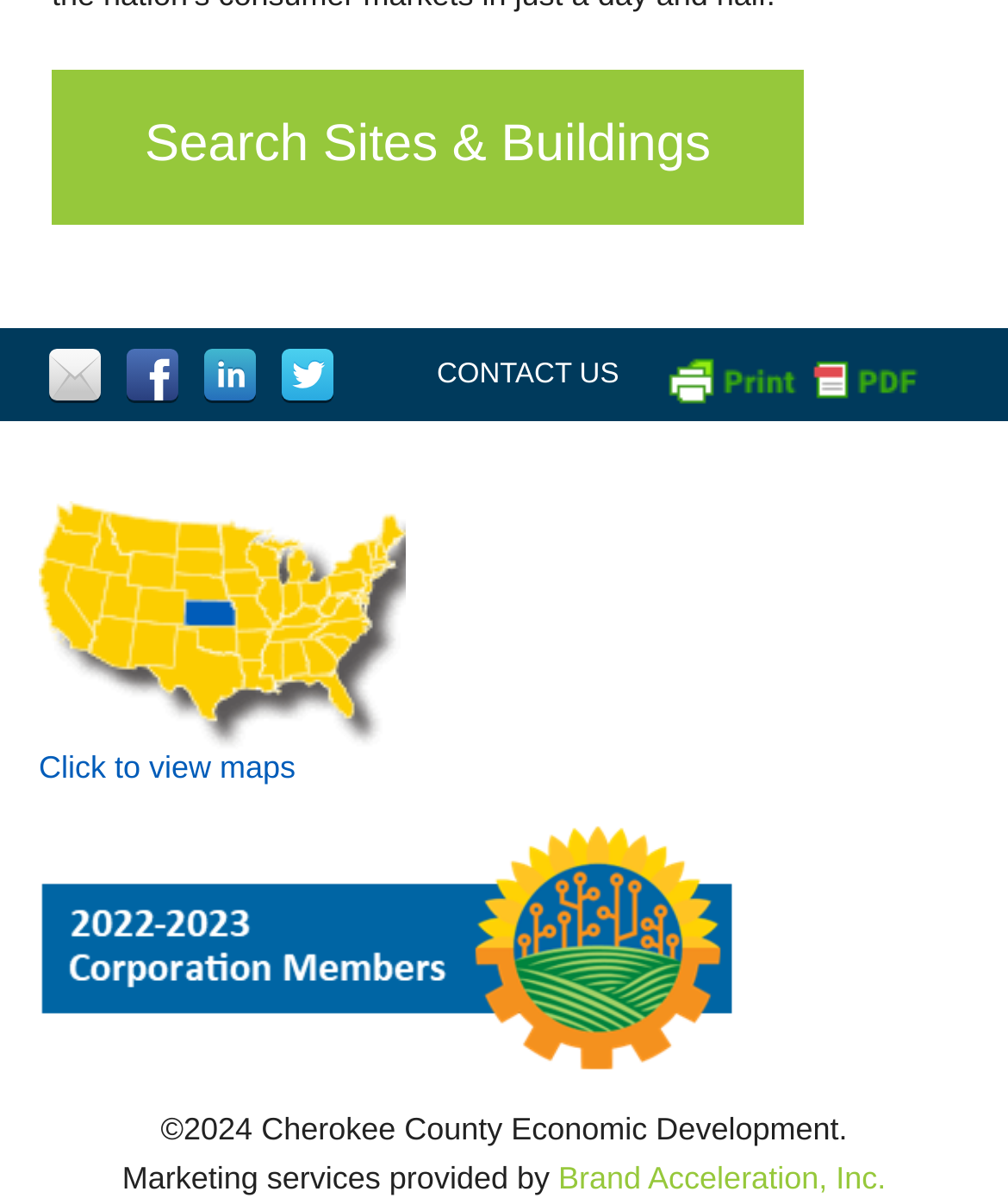What is the name of the county?
Based on the image, give a concise answer in the form of a single word or short phrase.

Cherokee County